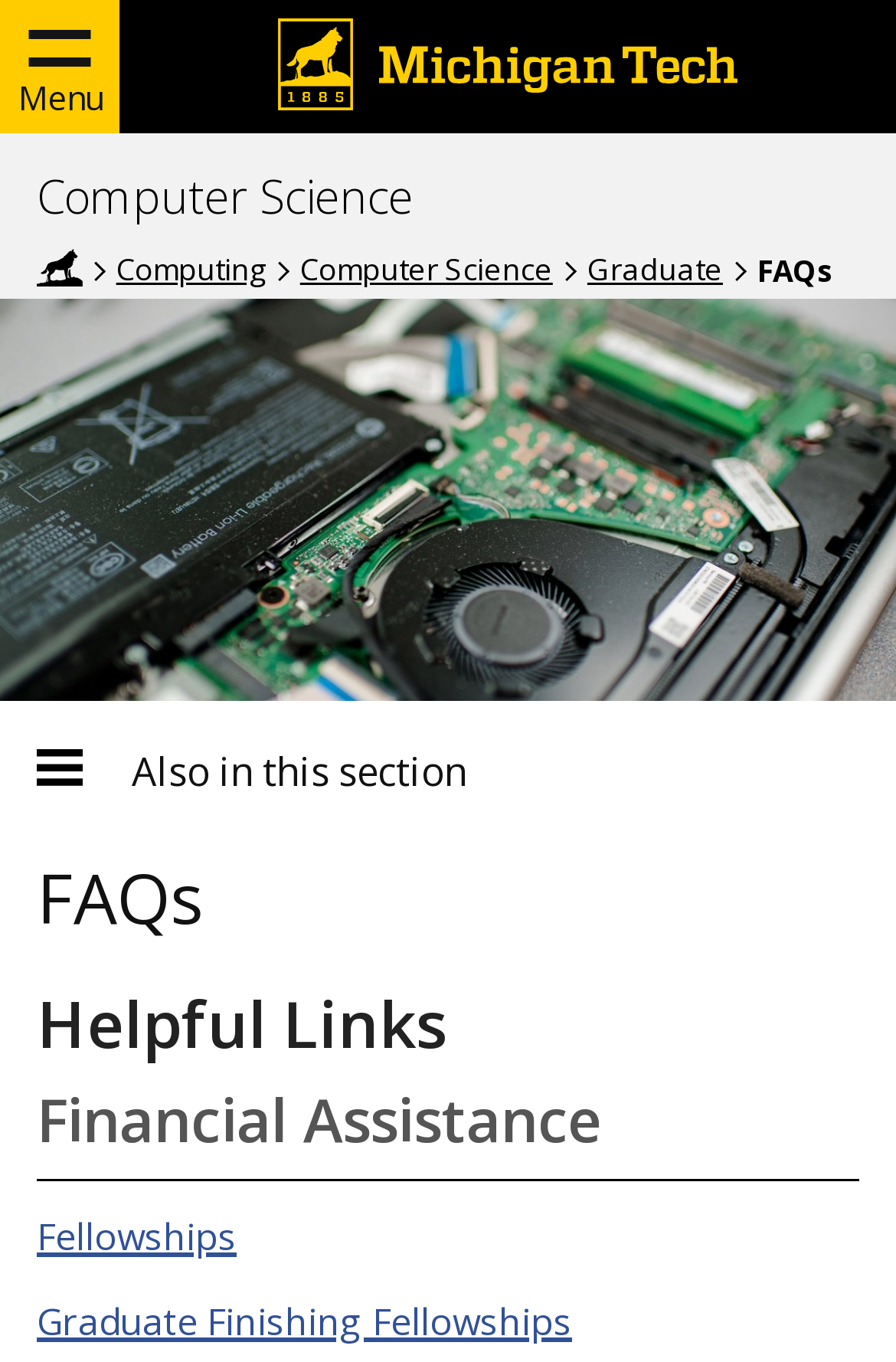Identify the bounding box coordinates of the clickable region necessary to fulfill the following instruction: "View the Also in this section button". The bounding box coordinates should be four float numbers between 0 and 1, i.e., [left, top, right, bottom].

[0.136, 0.55, 0.532, 0.584]